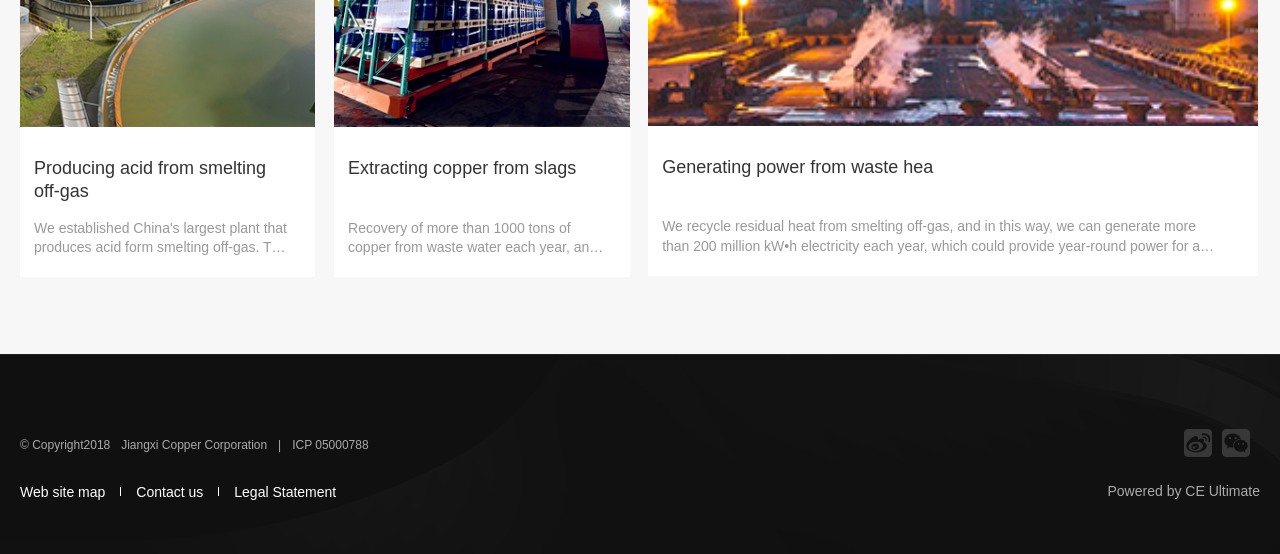What is the population of the town that can be powered by the generated electricity?
Based on the image, provide a one-word or brief-phrase response.

more than 500,000